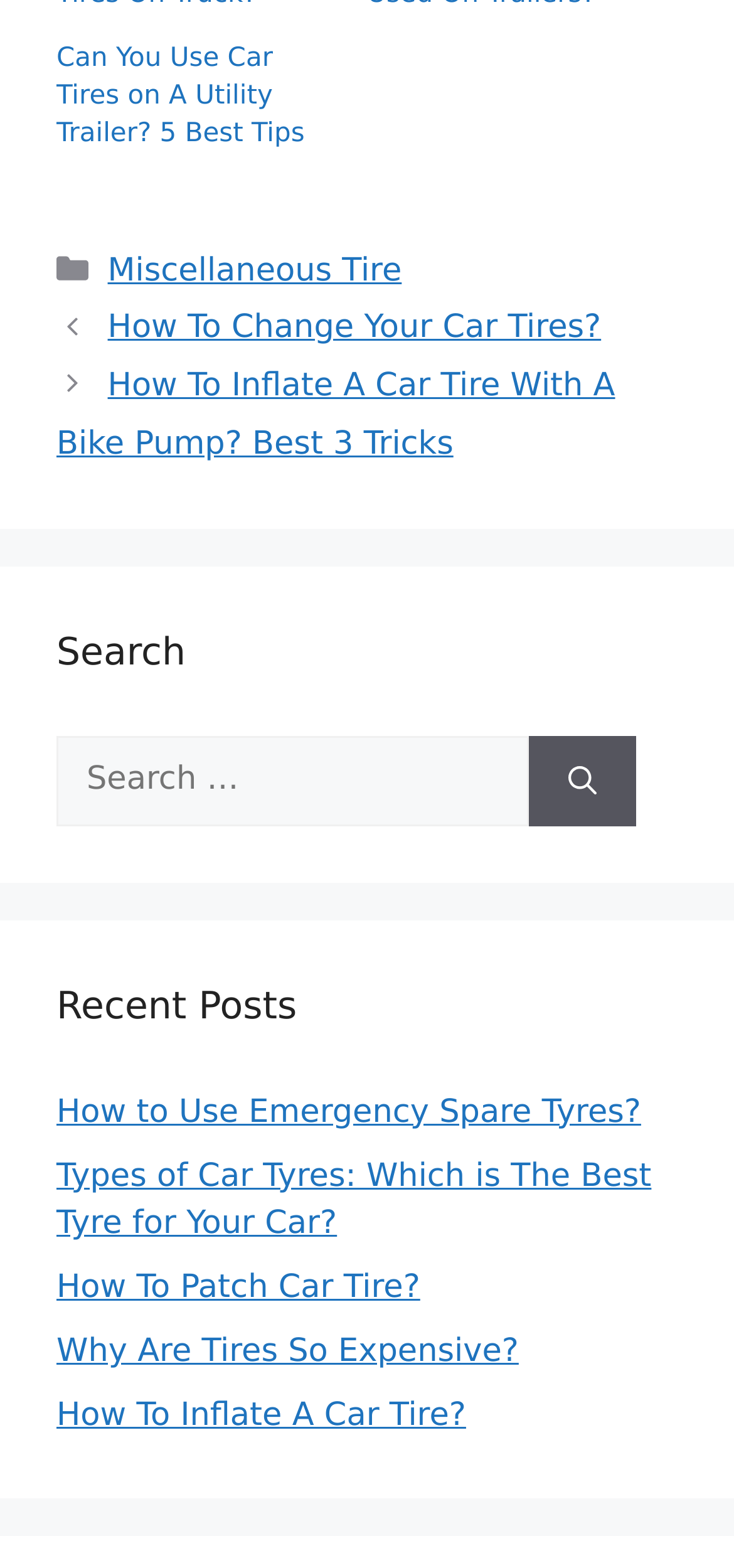Locate the bounding box coordinates of the clickable element to fulfill the following instruction: "Search for a keyword". Provide the coordinates as four float numbers between 0 and 1 in the format [left, top, right, bottom].

None